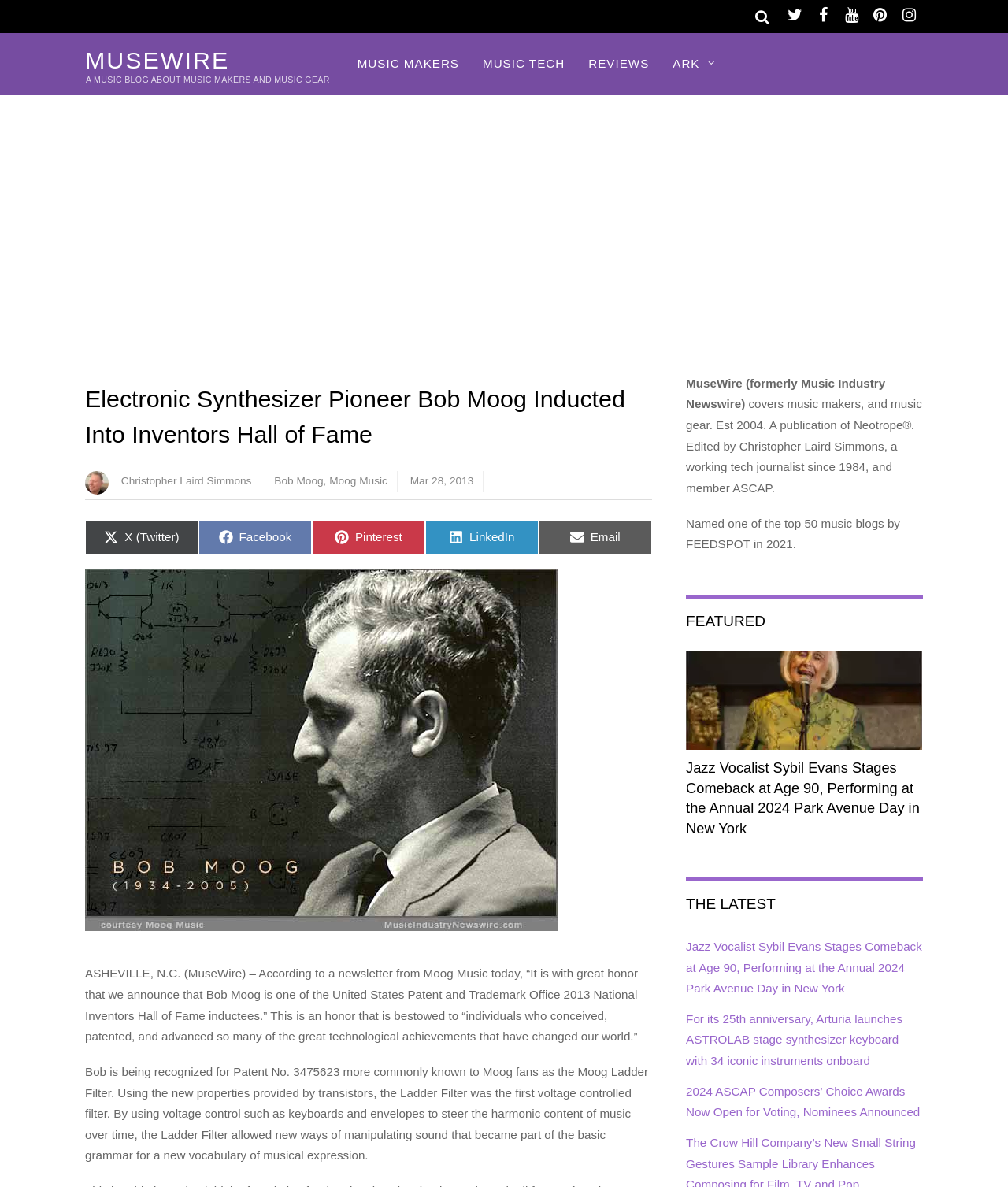Find the primary header on the webpage and provide its text.

Electronic Synthesizer Pioneer Bob Moog Inducted Into Inventors Hall of Fame